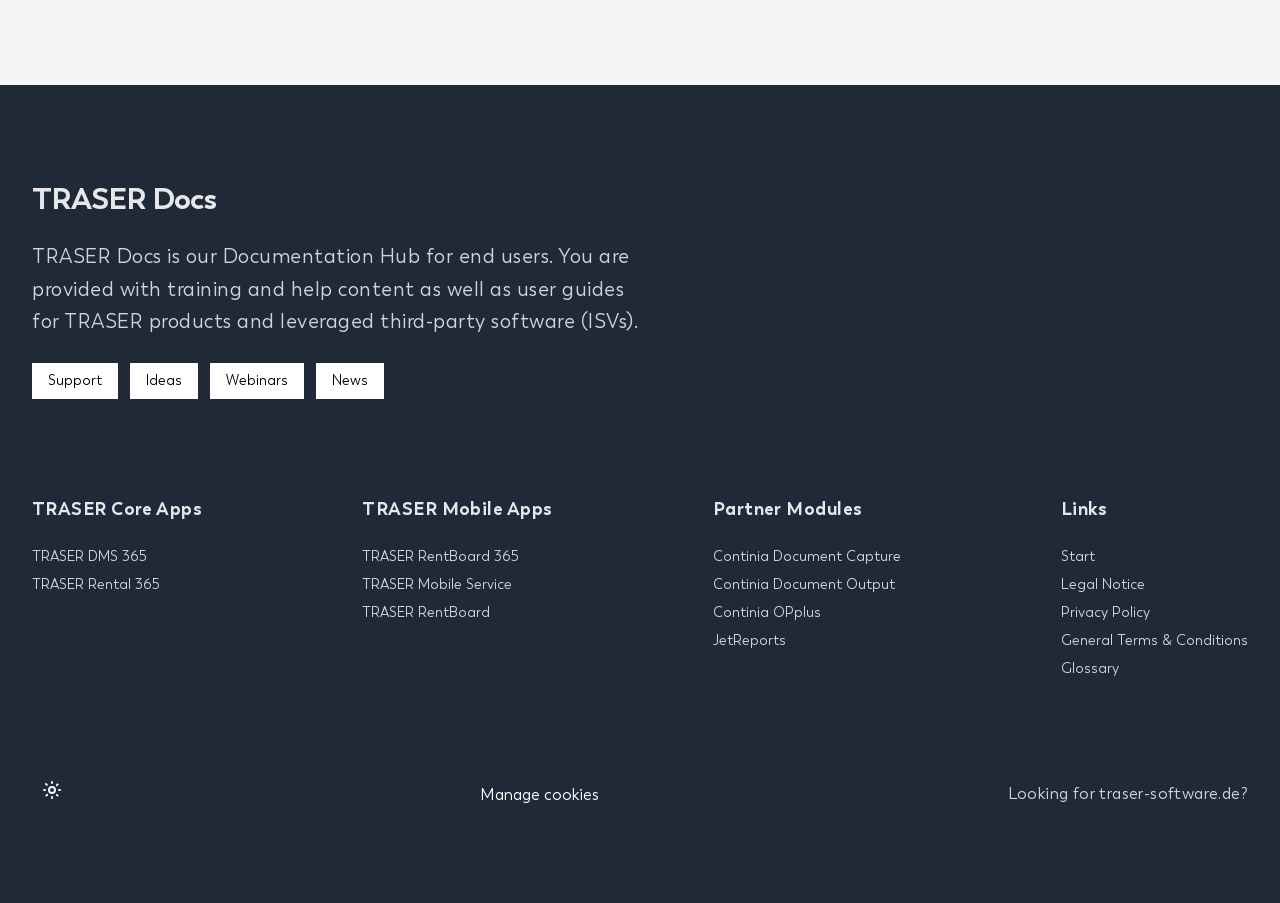Please give a short response to the question using one word or a phrase:
What is the first link under 'TRASER Mobile Apps'?

TRASER RentBoard 365